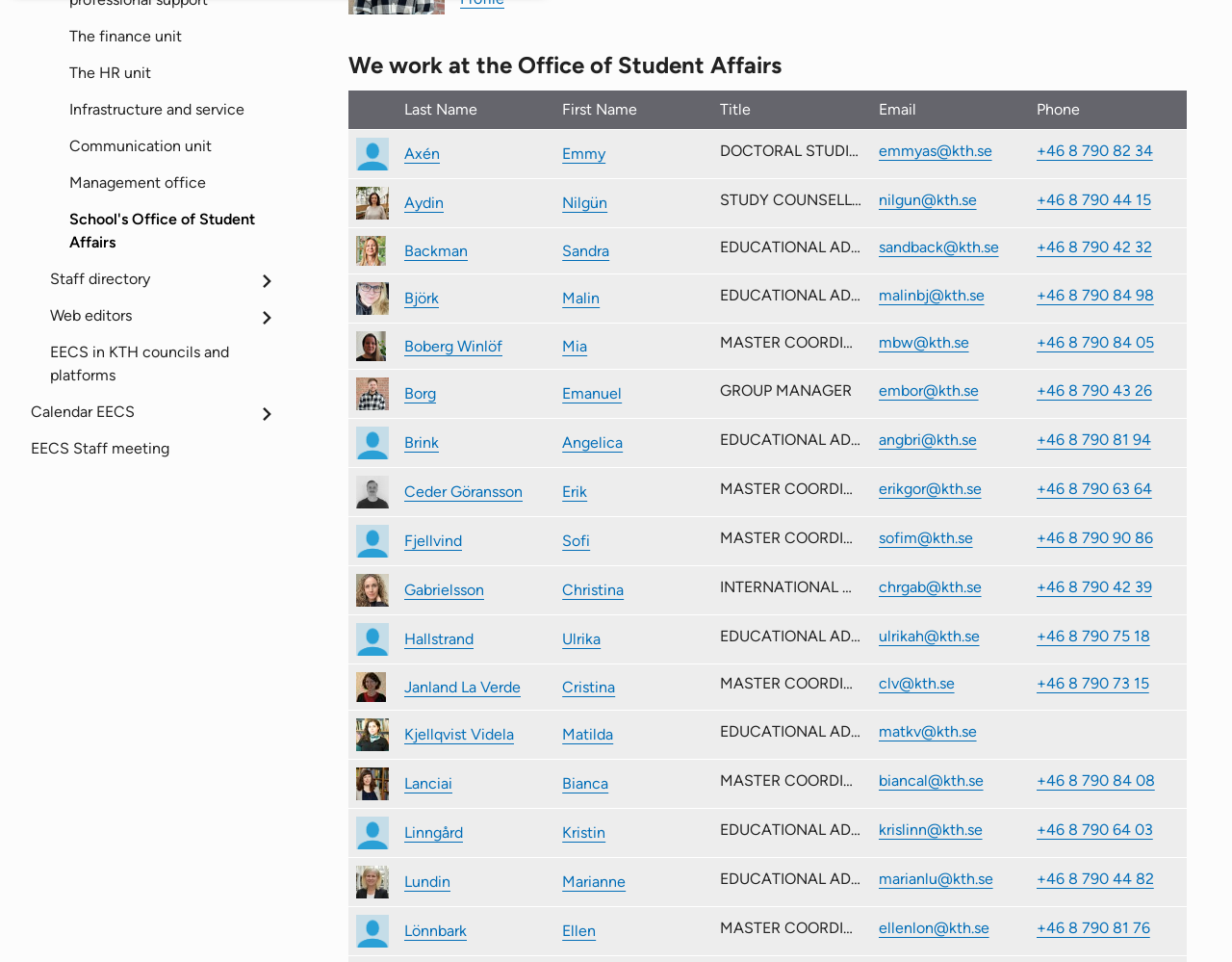Please identify the bounding box coordinates for the region that you need to click to follow this instruction: "View staff information for 'Axén'".

[0.328, 0.15, 0.357, 0.169]